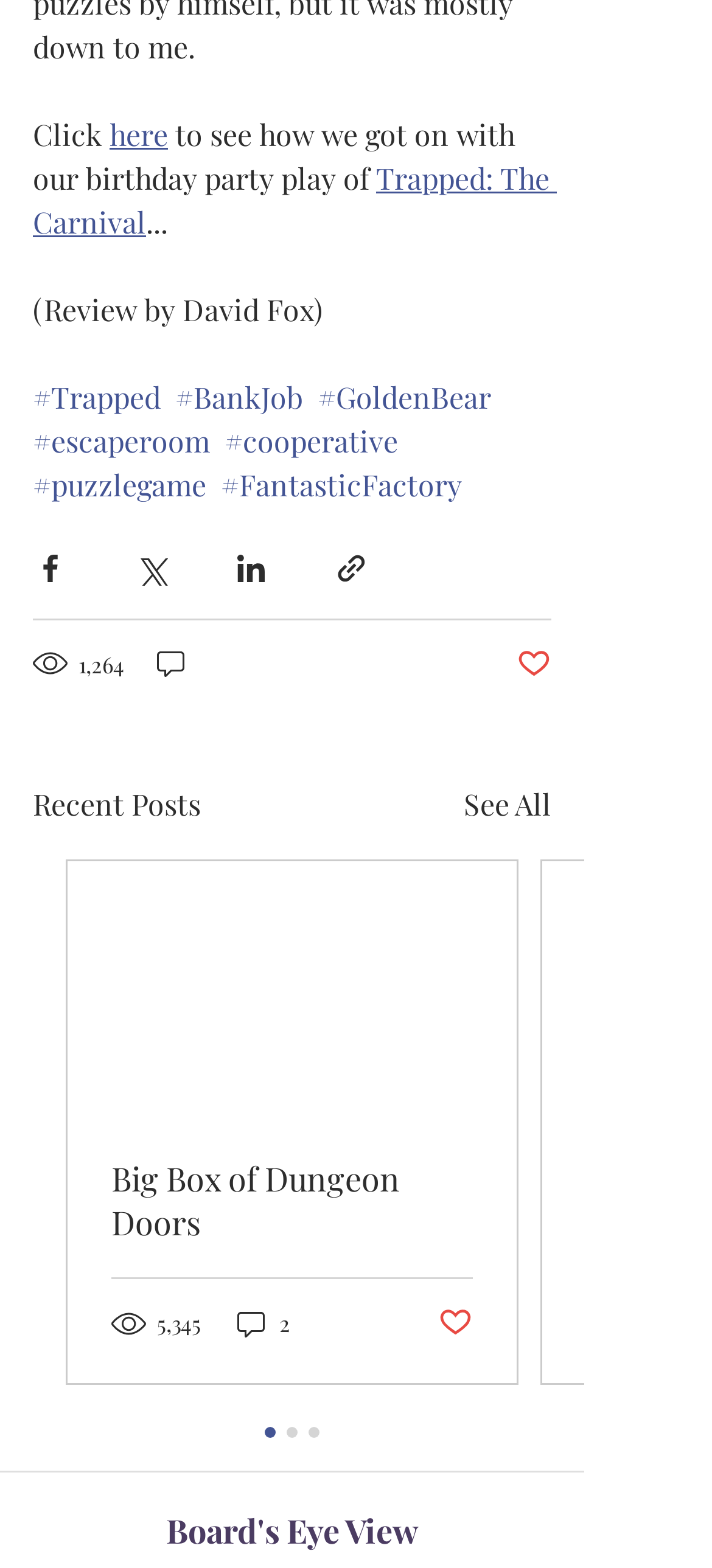Give the bounding box coordinates for the element described by: "parent_node: Click Here for Navigation...".

None